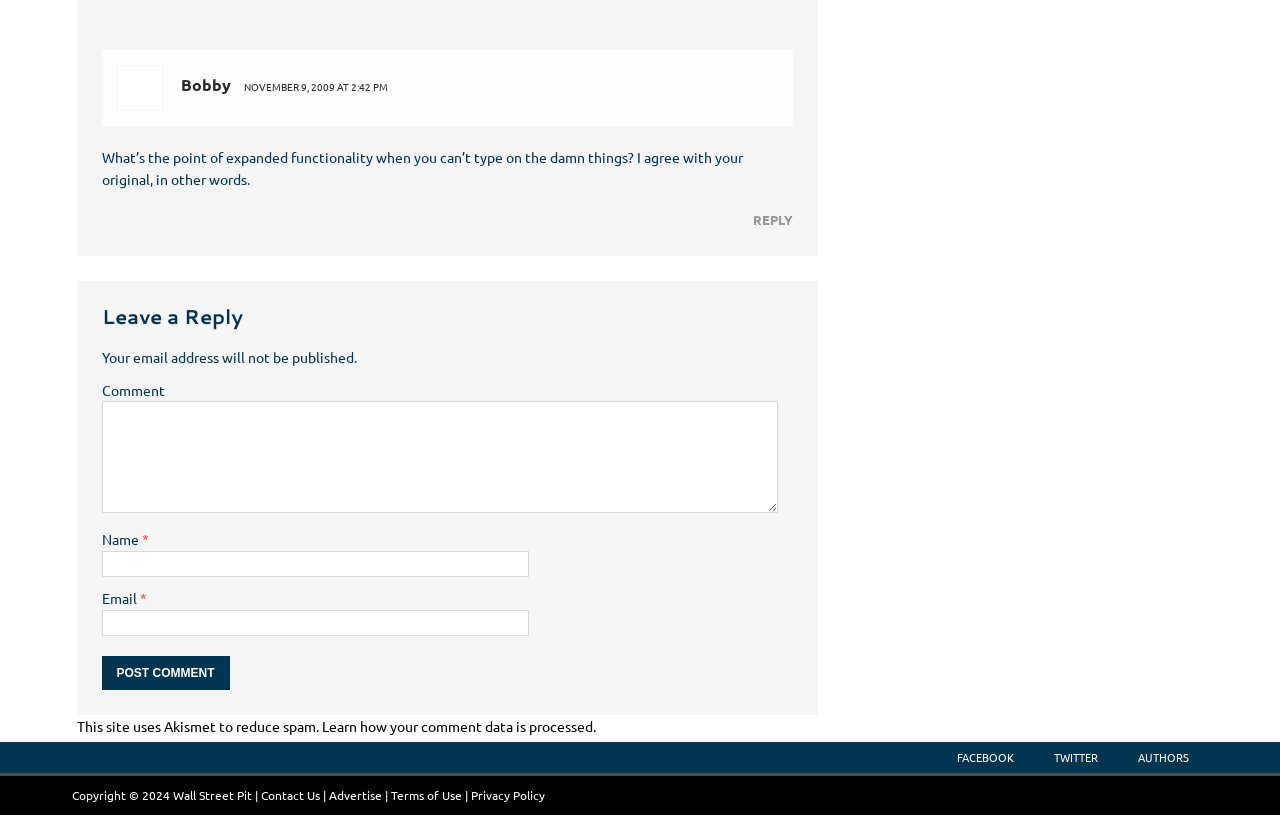Indicate the bounding box coordinates of the element that must be clicked to execute the instruction: "Click the Post Comment button". The coordinates should be given as four float numbers between 0 and 1, i.e., [left, top, right, bottom].

[0.079, 0.805, 0.179, 0.846]